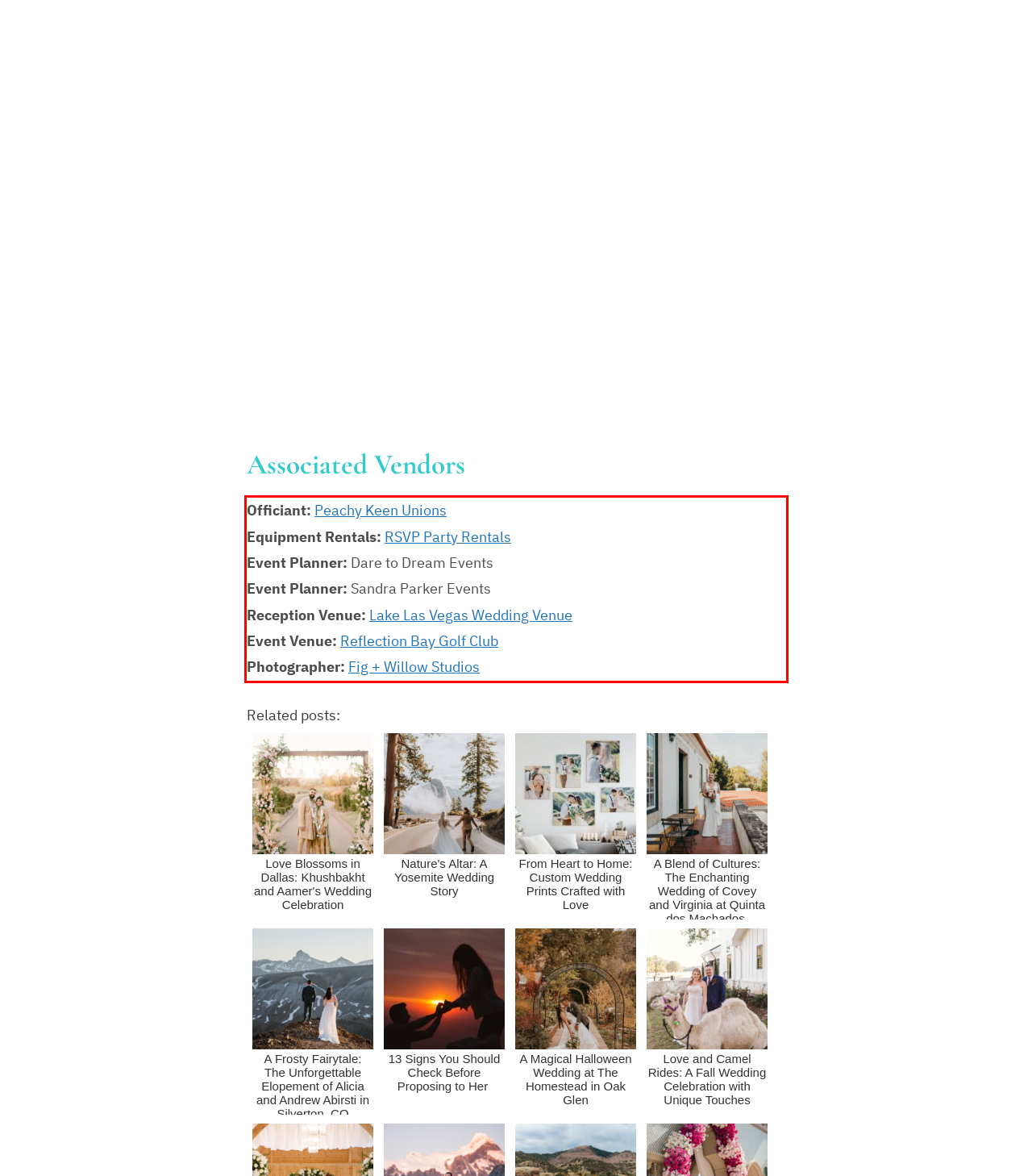Identify the text inside the red bounding box in the provided webpage screenshot and transcribe it.

Officiant: Peachy Keen Unions Equipment Rentals: RSVP Party Rentals Event Planner: Dare to Dream Events Event Planner: Sandra Parker Events Reception Venue: Lake Las Vegas Wedding Venue Event Venue: Reflection Bay Golf Club Photographer: Fig + Willow Studios